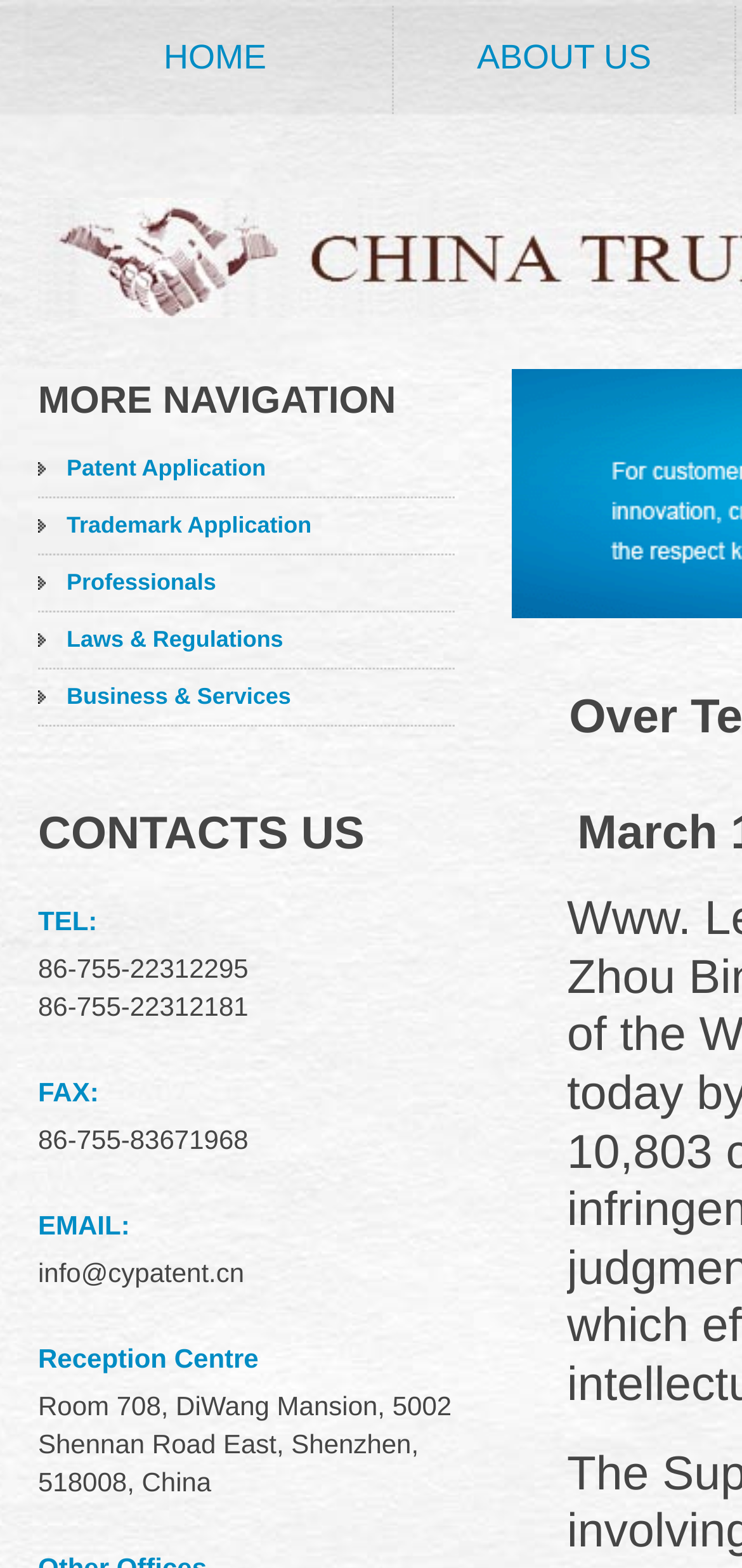Offer a meticulous caption that includes all visible features of the webpage.

The webpage appears to be the official website of China Truer IP, a company providing intellectual property services. At the top, there are two prominent links, "HOME" and "ABOUT US", situated side by side, taking up almost the entire top section of the page.

Below these links, there is a navigation section with a heading "MORE NAVIGATION". This section contains five links, including "Patent Application", "Trademark Application", "Professionals", "Laws & Regulations", and "Business & Services", arranged vertically and aligned to the left.

Further down, there is a "CONTACT US" section, which includes several contact details. A heading "TEL:" is followed by two phone numbers, "86-755-22312295" and "86-755-22312181", listed vertically. Next to these phone numbers, there is a "FAX:" heading with a fax number, "86-755-83671968". Below this, an "EMAIL:" heading is followed by an email address, "info@cypatent.cn". Finally, there is a "Reception Centre" heading with a detailed address, "Room 708, DiWang Mansion, 5002 Shennan Road East, Shenzhen, 518008, China", which takes up several lines of text.

Overall, the webpage appears to be a company website providing information about its services and contact details.